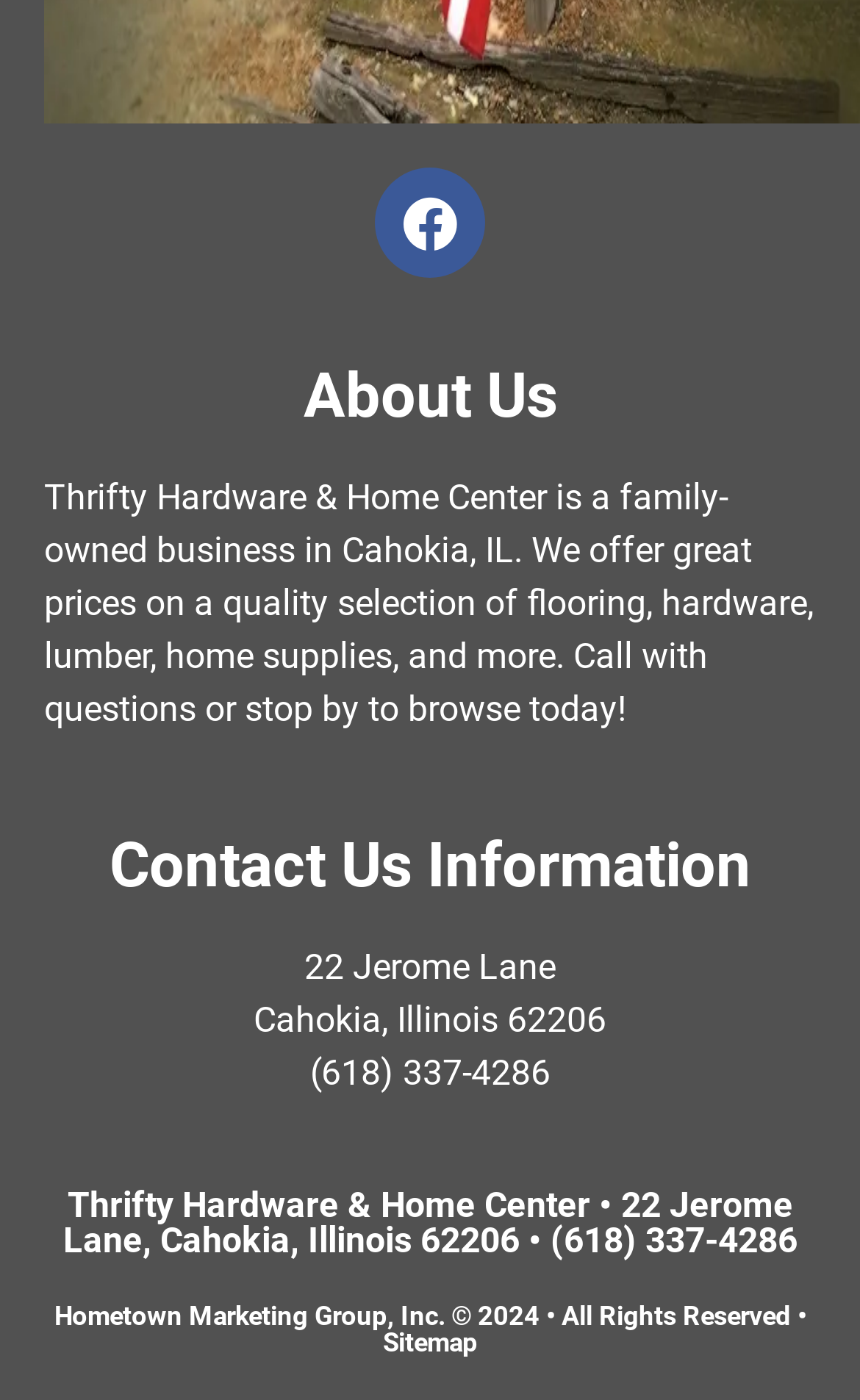Please find the bounding box for the UI element described by: "(618) 337-4286".

[0.64, 0.87, 0.927, 0.9]